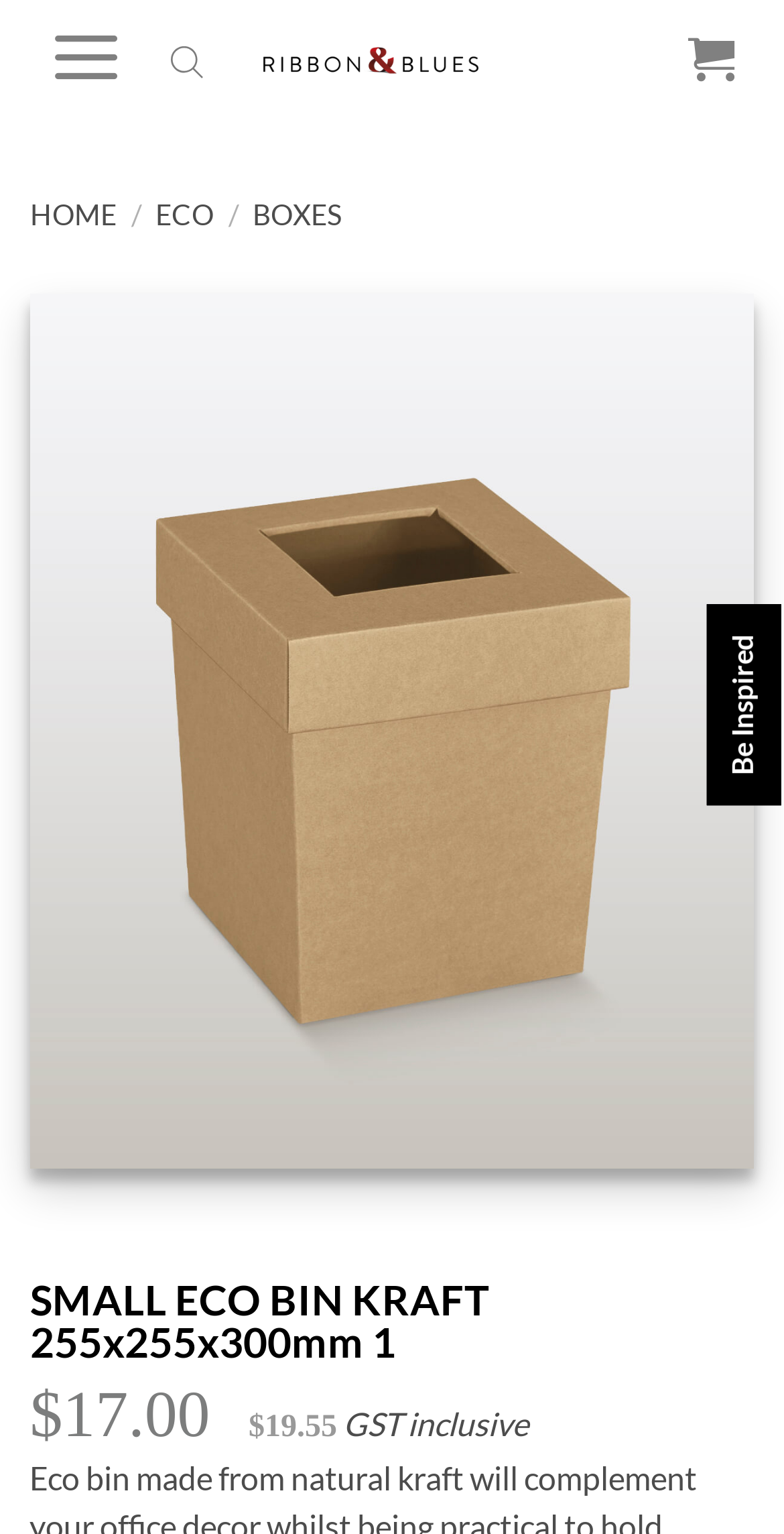What is the size of the Small Eco Bin?
Using the visual information, reply with a single word or short phrase.

255x255x300mm